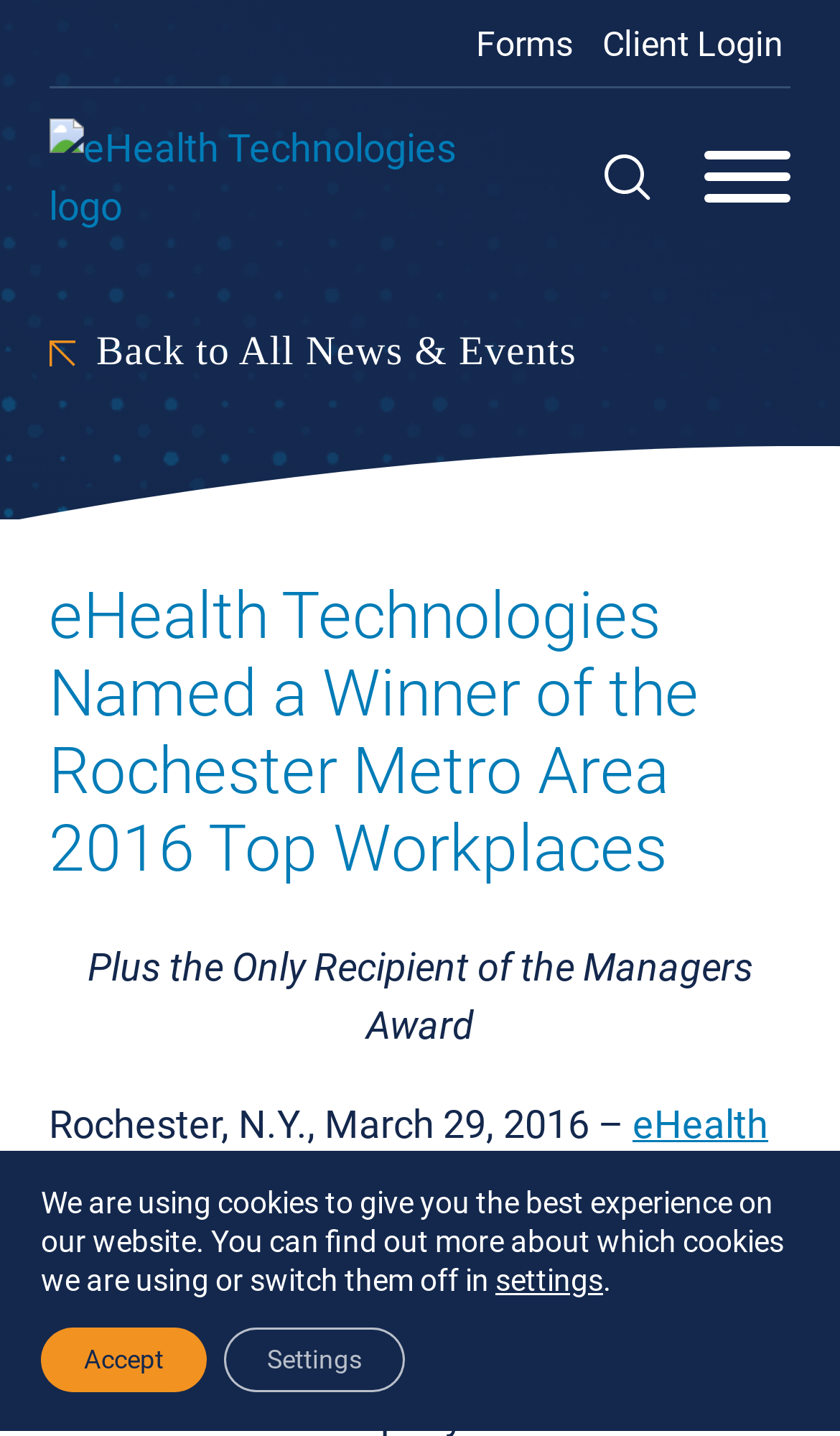Determine the bounding box for the UI element described here: "Spanish Speaking Dictionary".

None